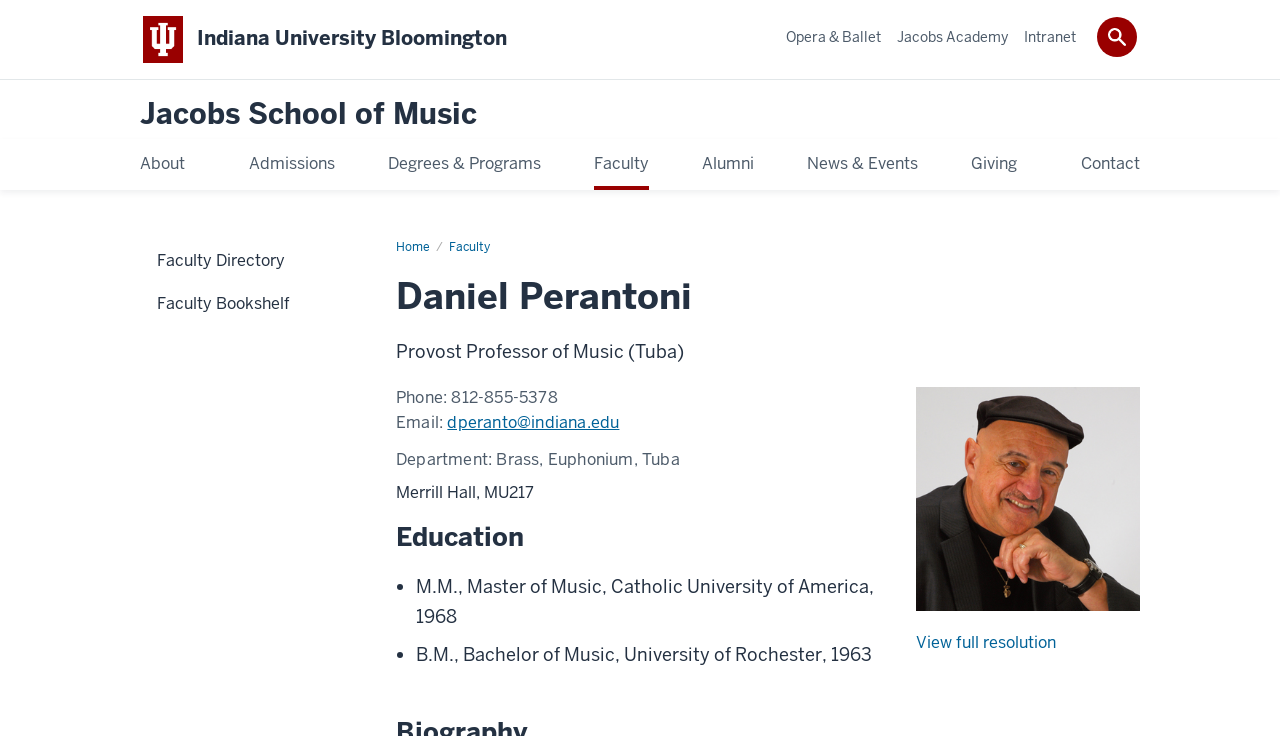Determine the coordinates of the bounding box that should be clicked to complete the instruction: "send an email to 'dperanto@indiana.edu'". The coordinates should be represented by four float numbers between 0 and 1: [left, top, right, bottom].

[0.35, 0.556, 0.484, 0.584]